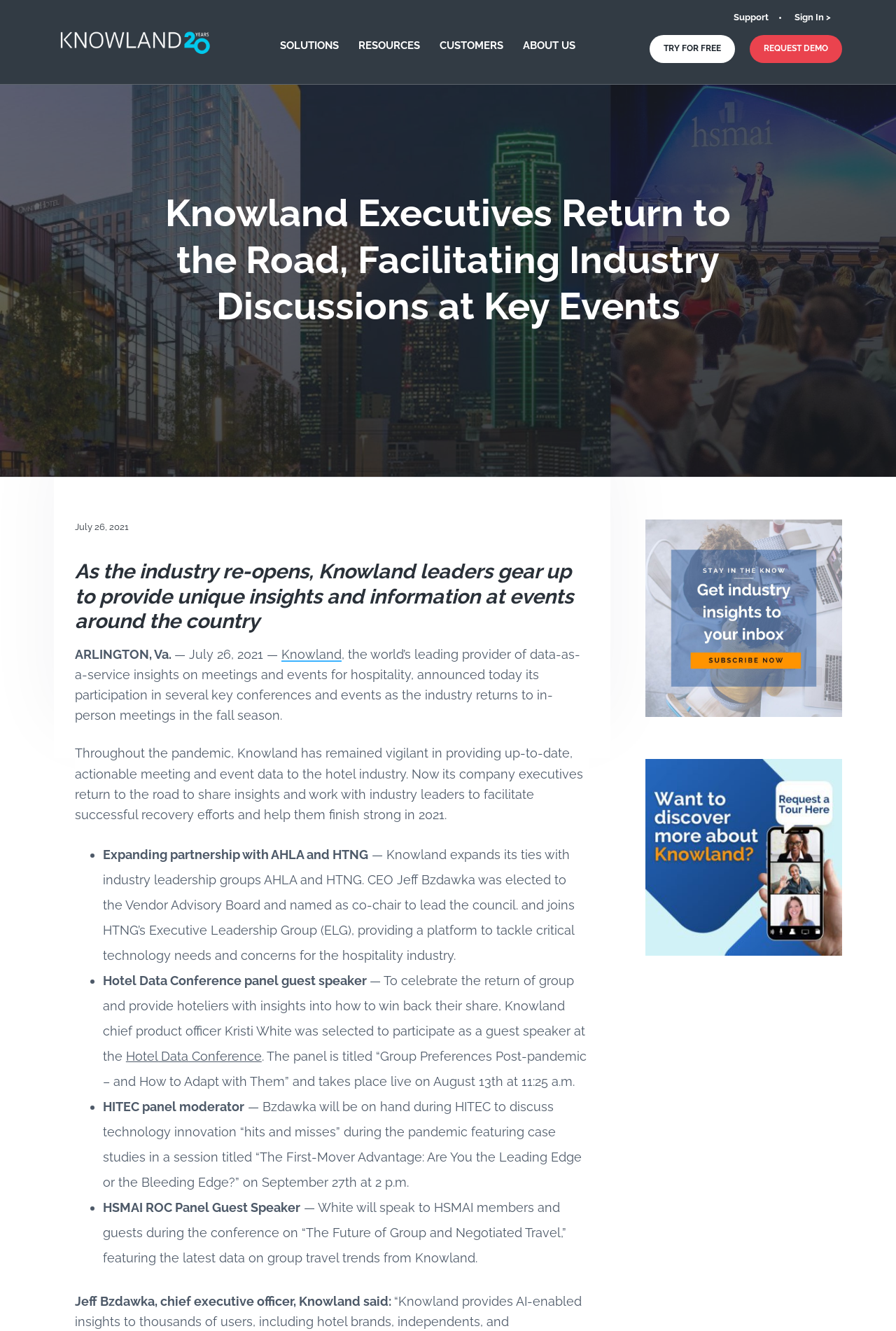Extract the main title from the webpage.

Knowland Executives Return to the Road, Facilitating Industry Discussions at Key Events